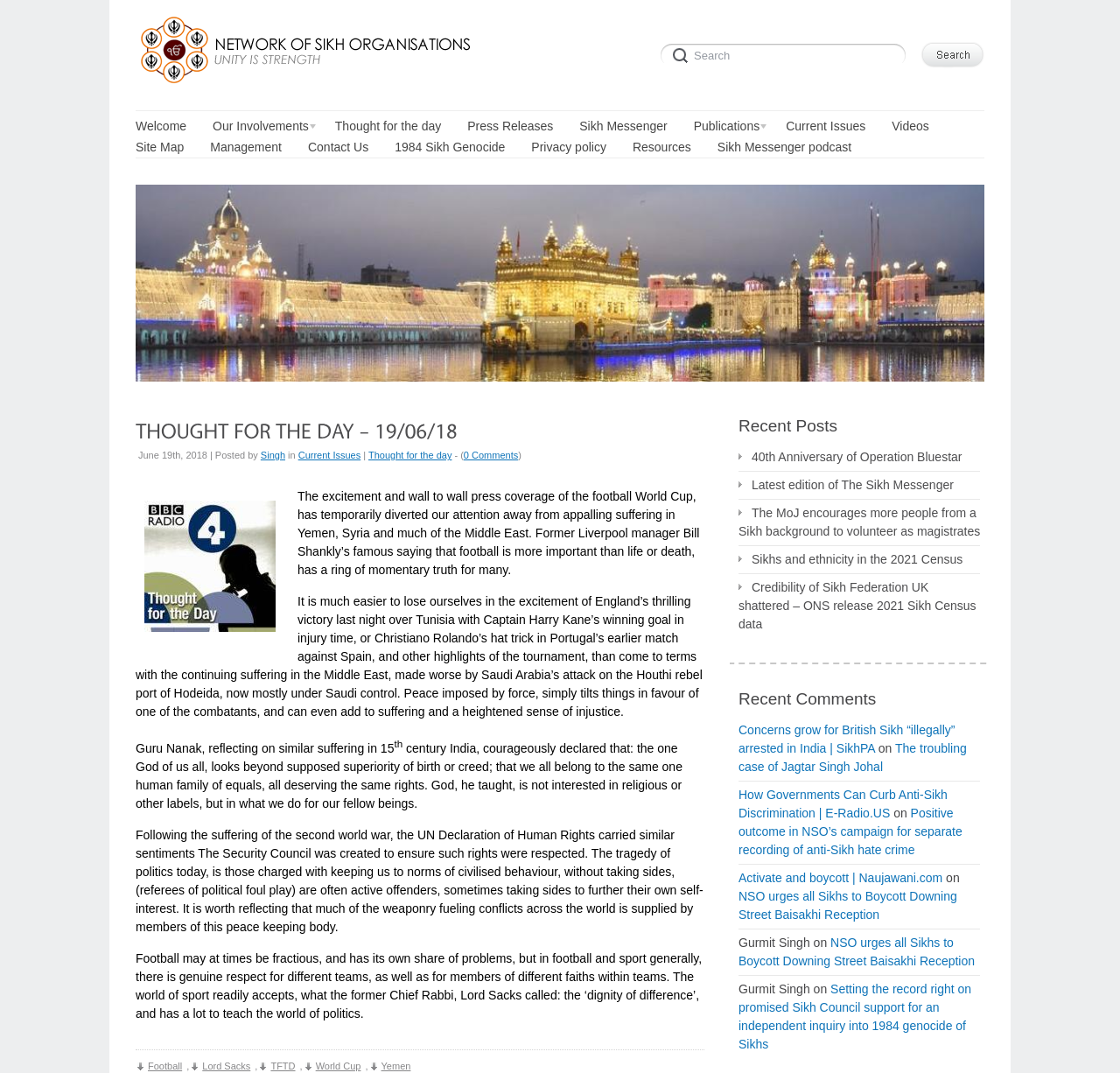Please find the bounding box coordinates of the element that you should click to achieve the following instruction: "Visit the welcome page". The coordinates should be presented as four float numbers between 0 and 1: [left, top, right, bottom].

[0.121, 0.108, 0.166, 0.127]